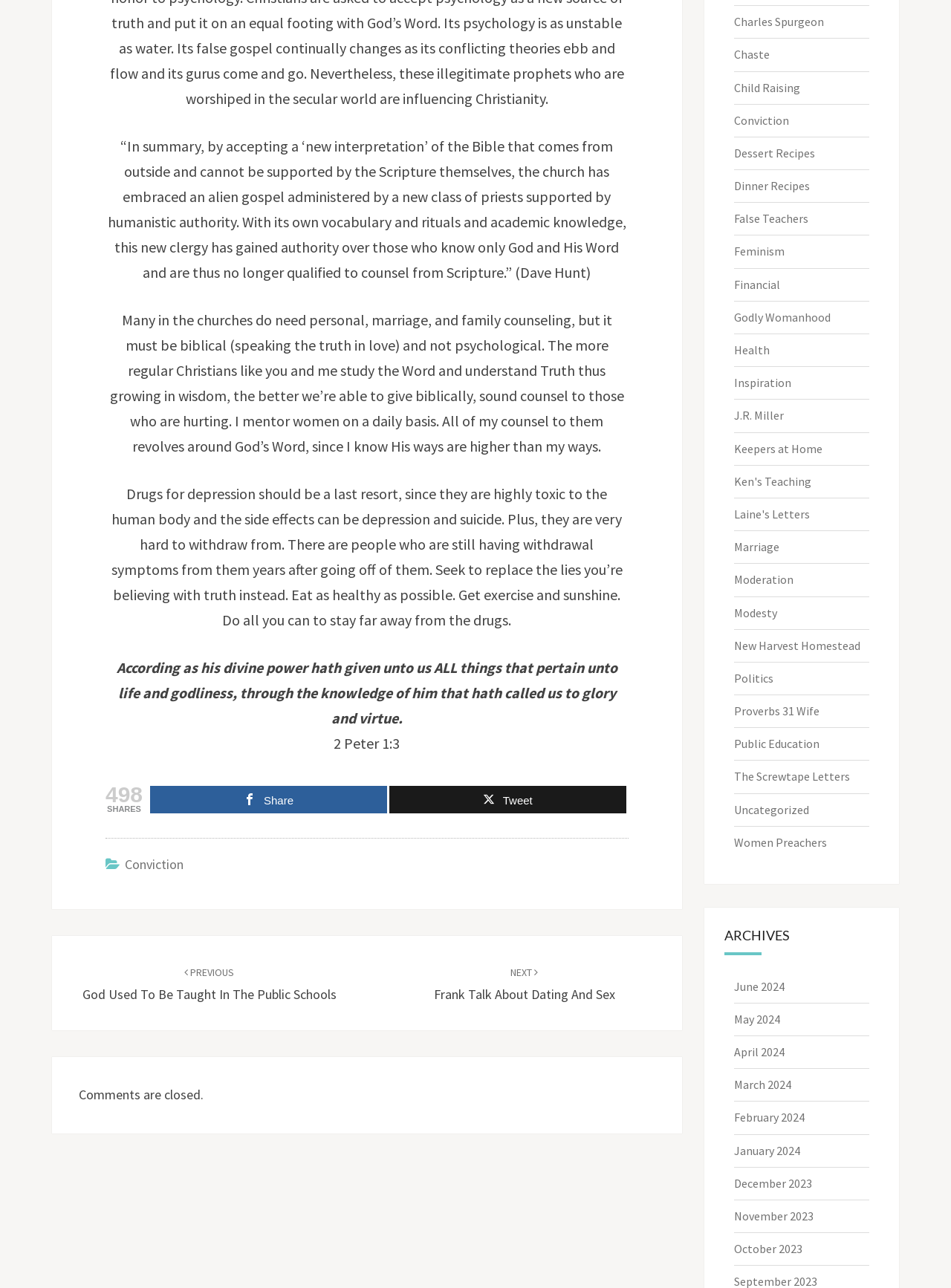Locate the bounding box coordinates of the segment that needs to be clicked to meet this instruction: "Read the next post".

[0.456, 0.748, 0.647, 0.778]